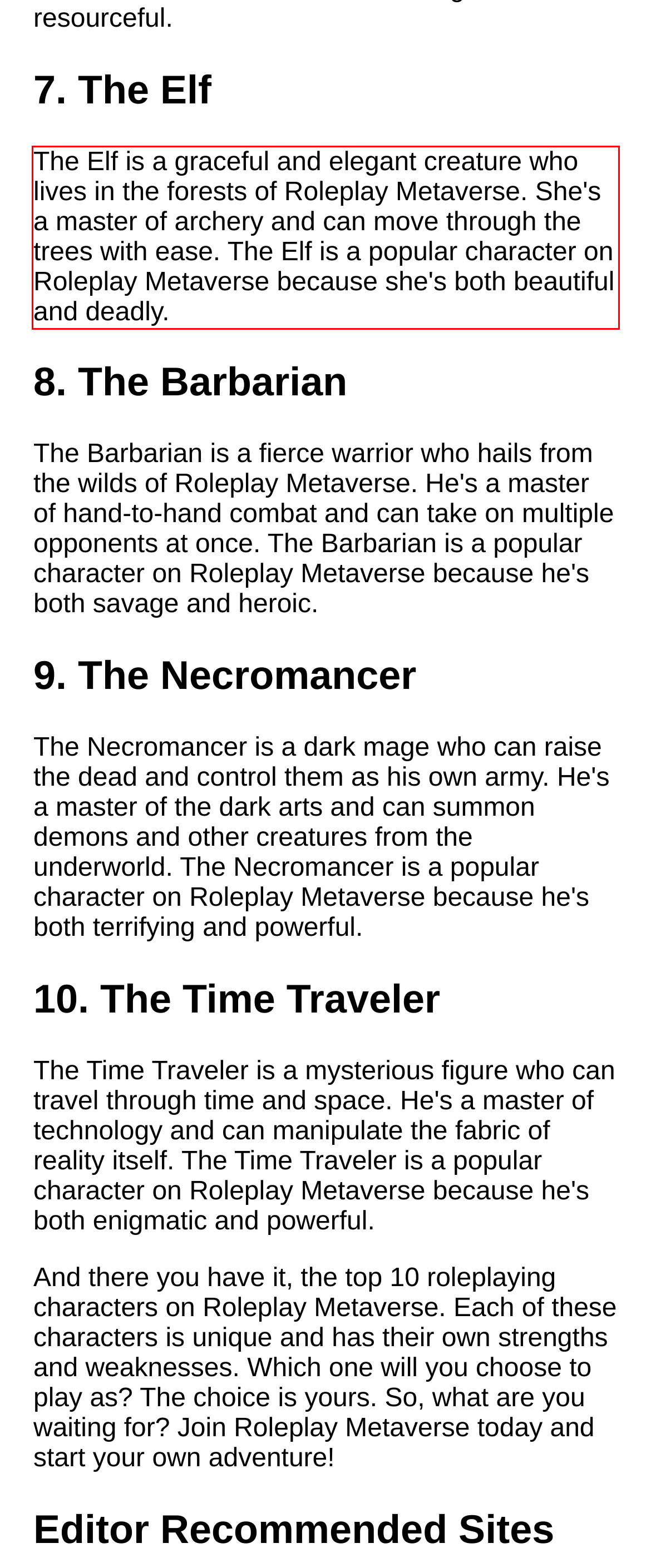Given a webpage screenshot with a red bounding box, perform OCR to read and deliver the text enclosed by the red bounding box.

The Elf is a graceful and elegant creature who lives in the forests of Roleplay Metaverse. She's a master of archery and can move through the trees with ease. The Elf is a popular character on Roleplay Metaverse because she's both beautiful and deadly.